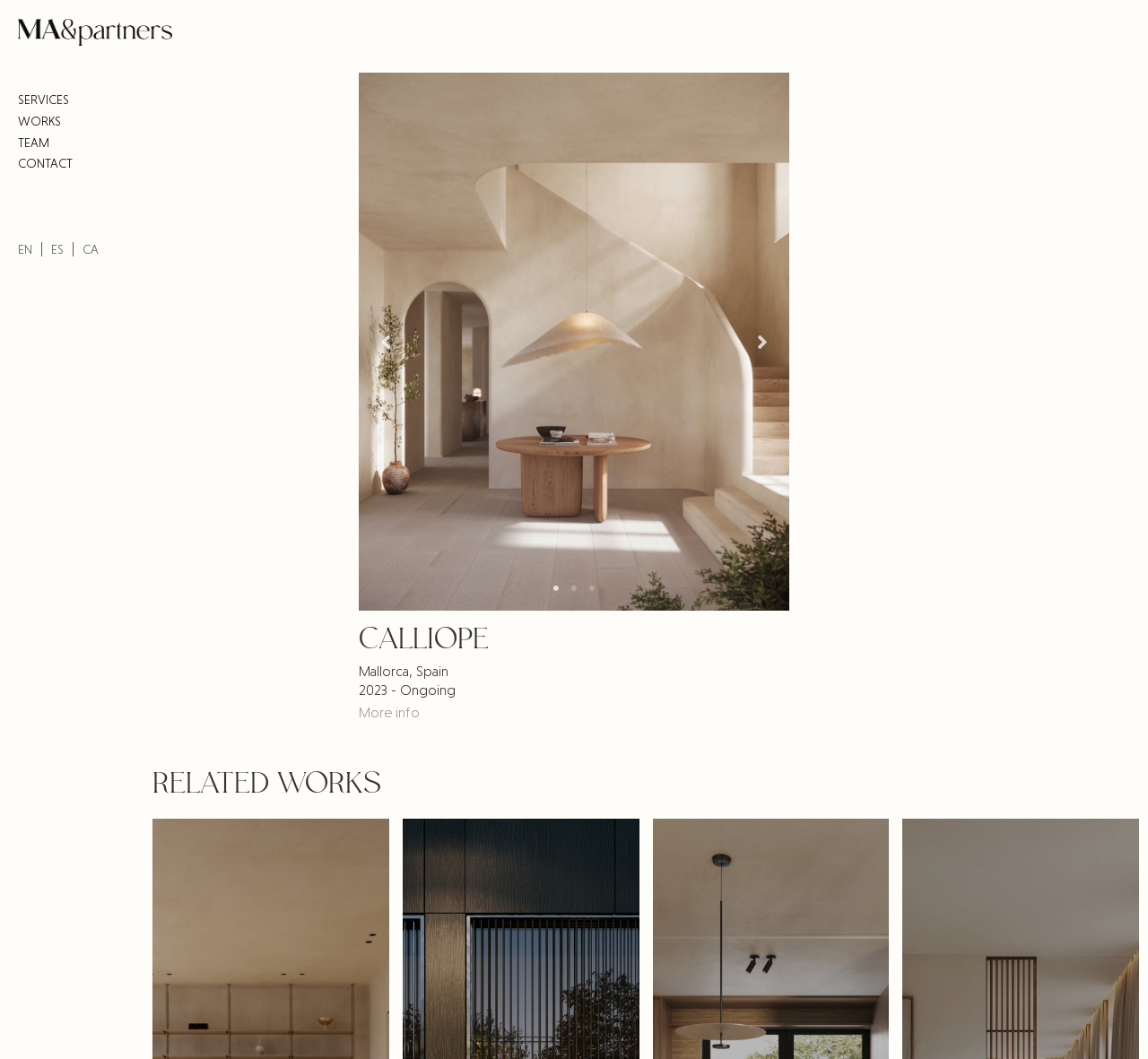Could you indicate the bounding box coordinates of the region to click in order to complete this instruction: "Click the RELATED WORKS heading".

[0.133, 0.725, 0.992, 0.756]